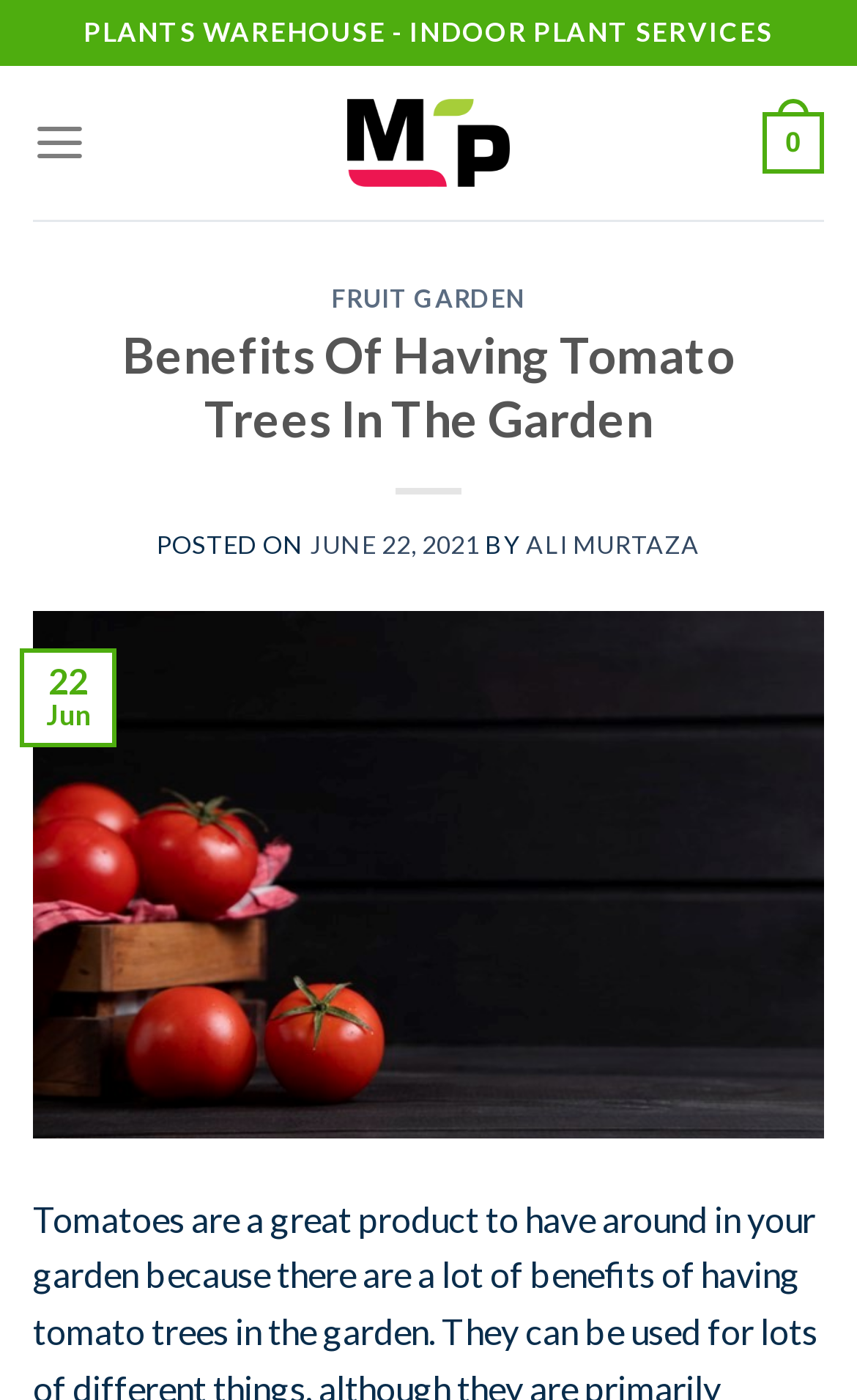Find the bounding box coordinates of the area that needs to be clicked in order to achieve the following instruction: "check the date of the post". The coordinates should be specified as four float numbers between 0 and 1, i.e., [left, top, right, bottom].

[0.056, 0.472, 0.103, 0.502]